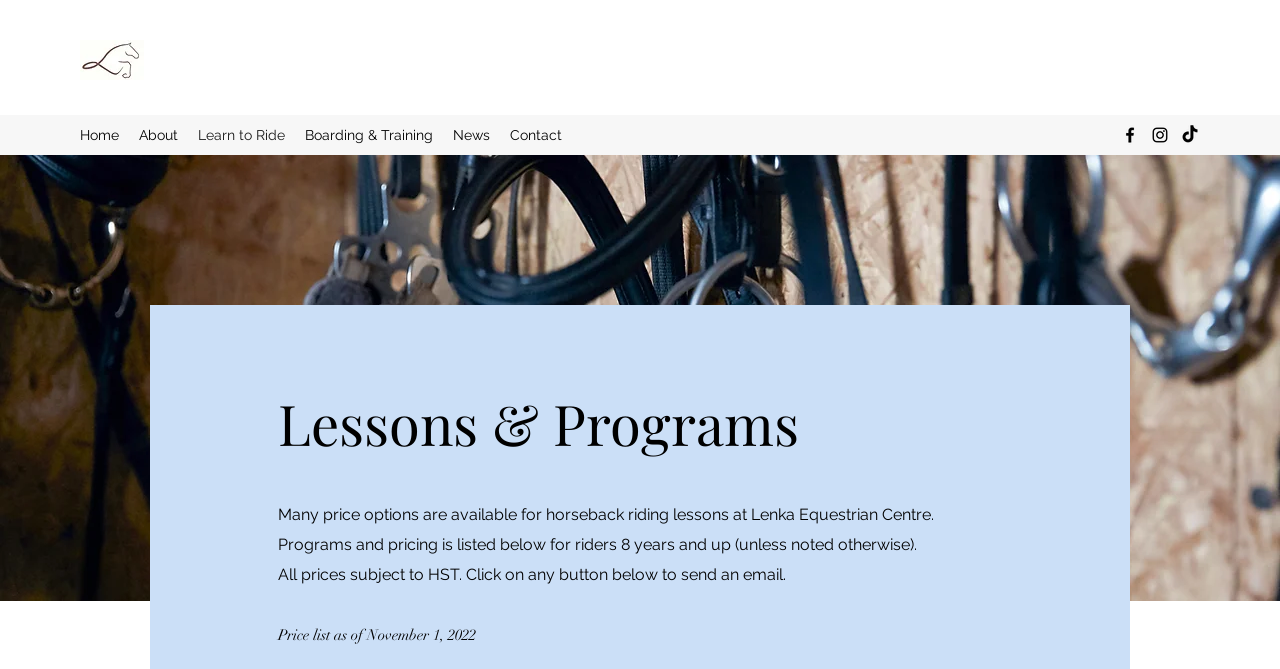Give a short answer to this question using one word or a phrase:
What is the purpose of the webpage?

Horseback riding lessons